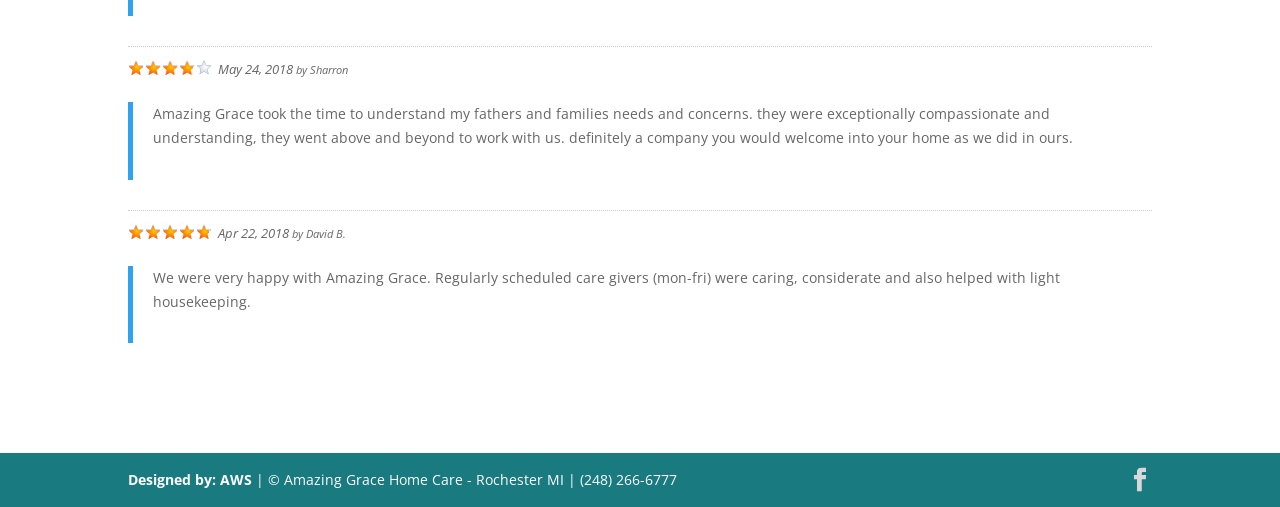Identify and provide the bounding box coordinates of the UI element described: "Designed by: AWS". The coordinates should be formatted as [left, top, right, bottom], with each number being a float between 0 and 1.

[0.1, 0.927, 0.197, 0.964]